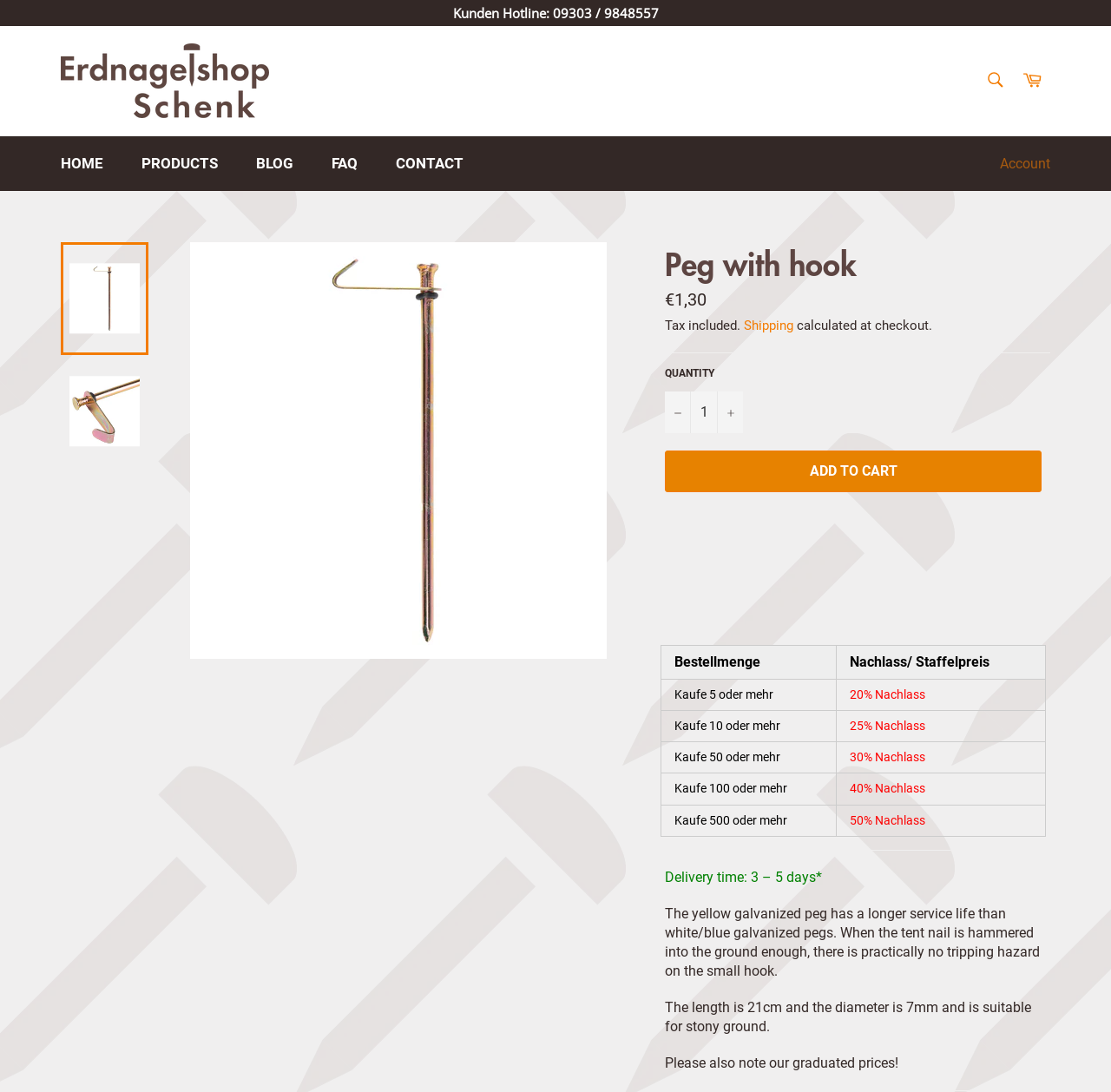Identify the bounding box coordinates for the UI element described as: "Search".

[0.877, 0.032, 0.912, 0.066]